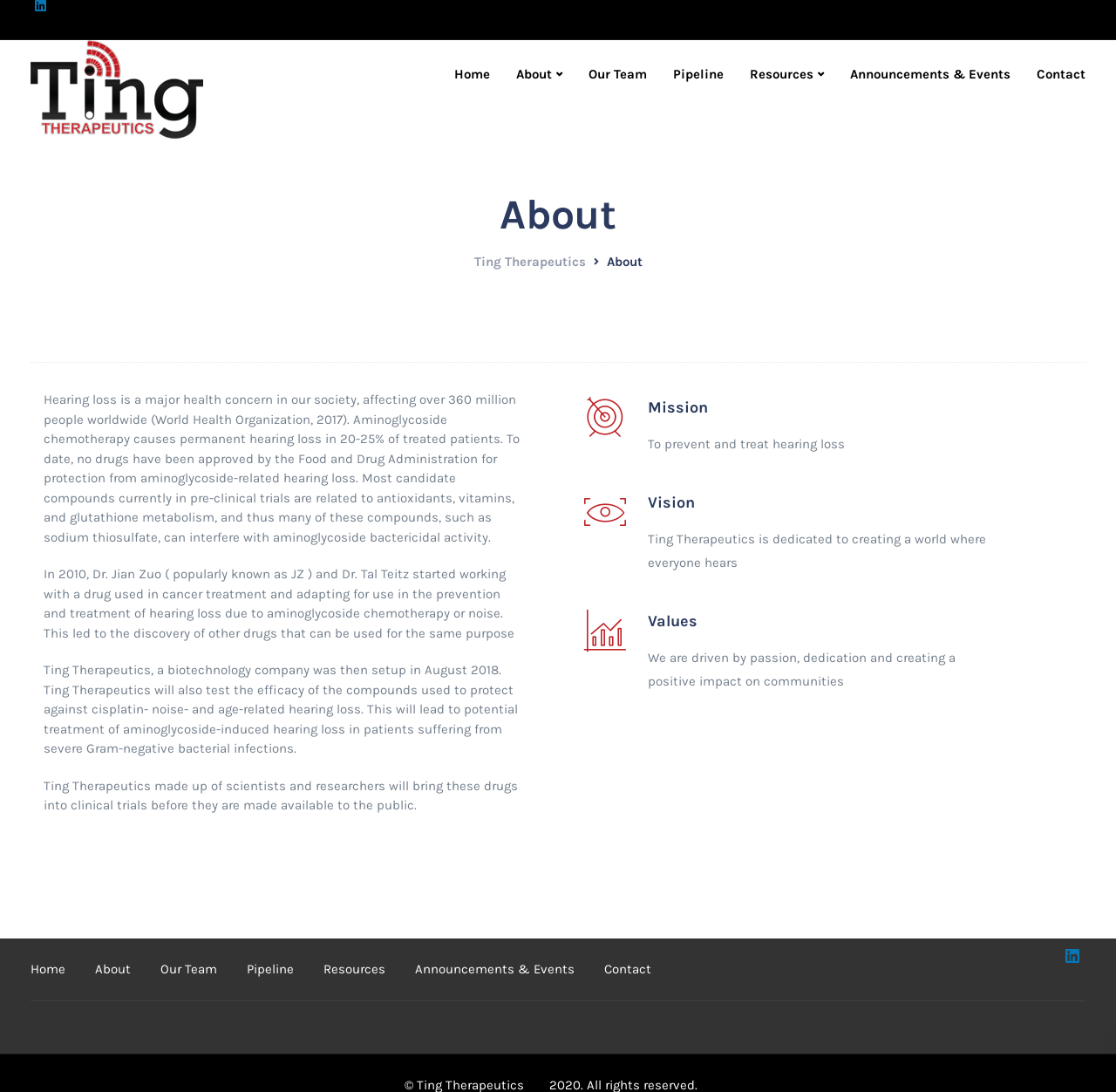Please provide the bounding box coordinates for the element that needs to be clicked to perform the instruction: "Learn about the company's values". The coordinates must consist of four float numbers between 0 and 1, formatted as [left, top, right, bottom].

[0.523, 0.559, 0.895, 0.58]